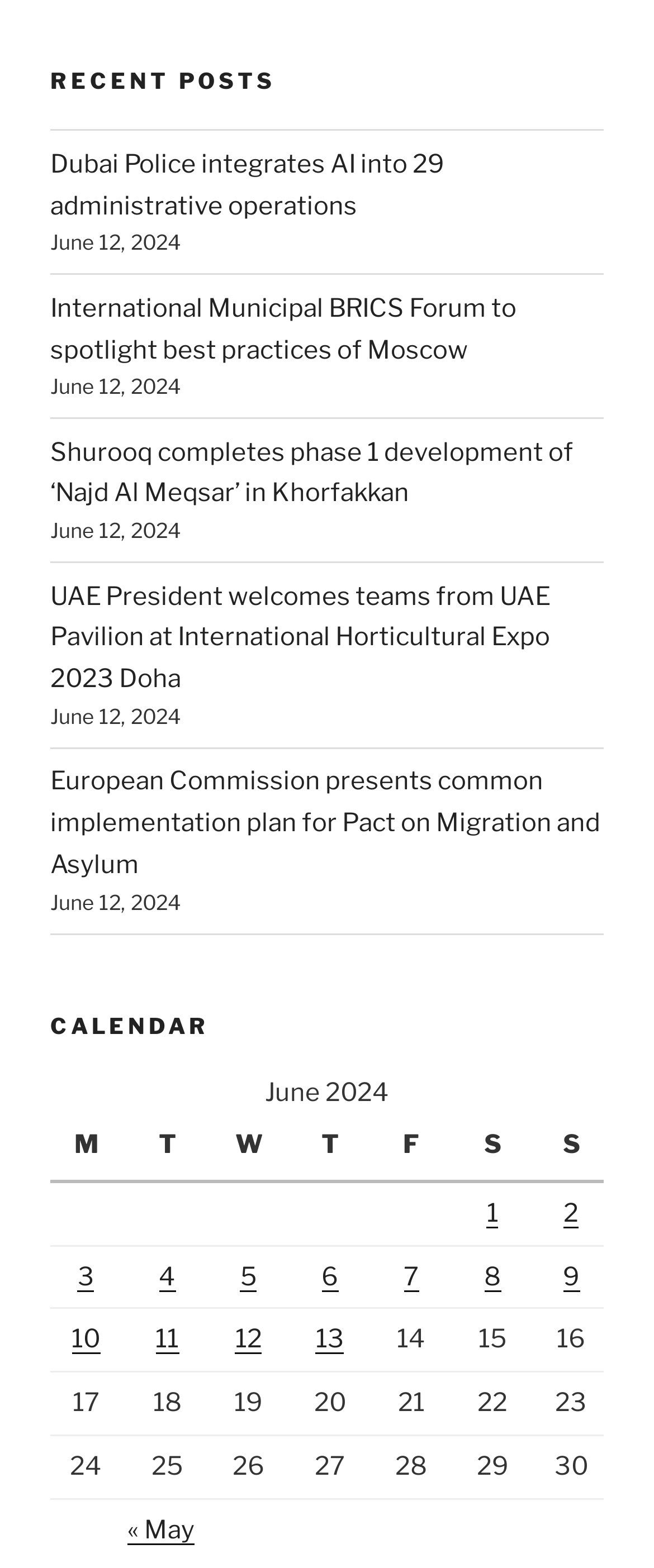Please determine the bounding box coordinates of the element's region to click for the following instruction: "View recent posts".

[0.077, 0.082, 0.923, 0.596]